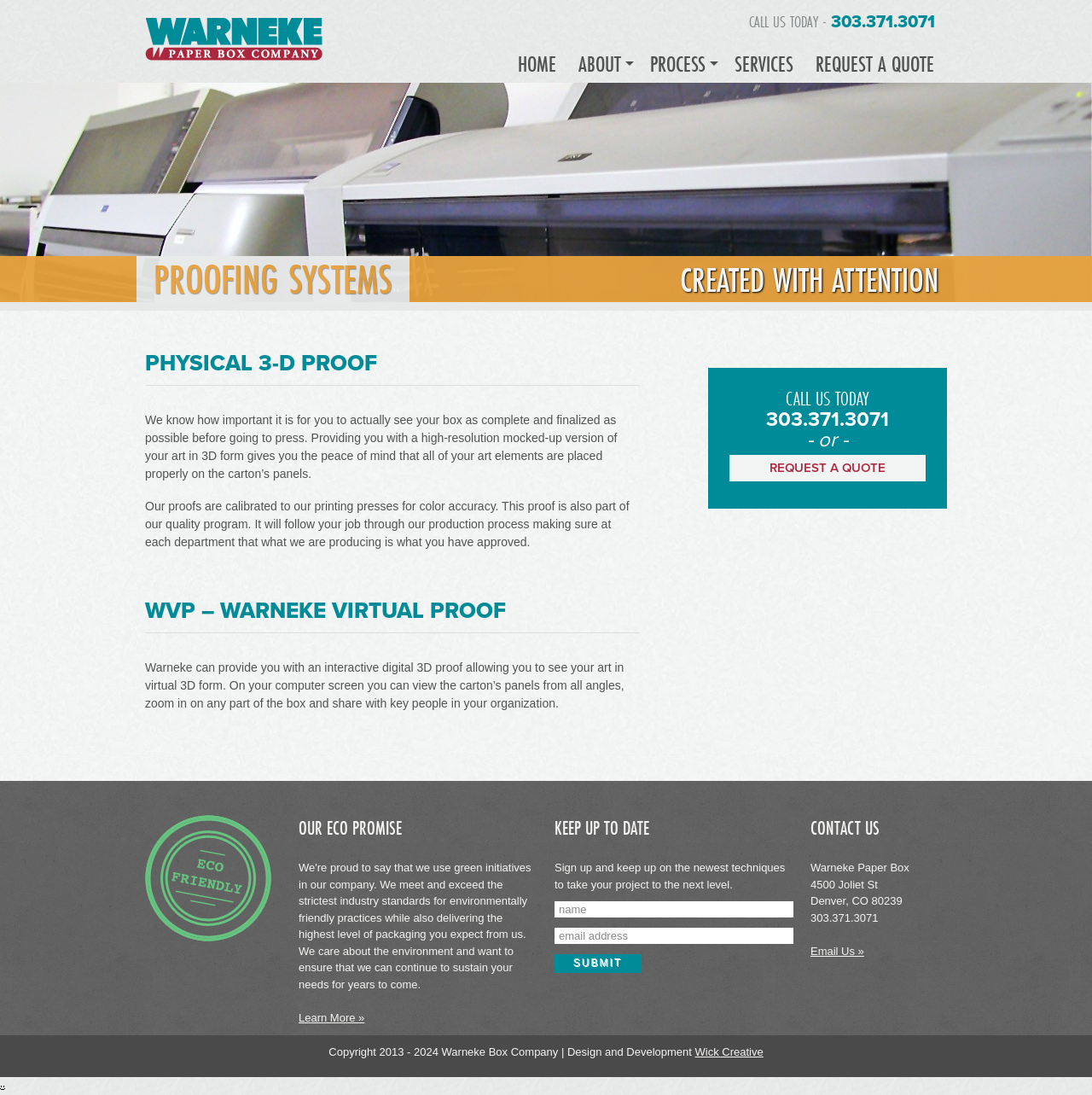What is the company's phone number? Analyze the screenshot and reply with just one word or a short phrase.

303.371.3071